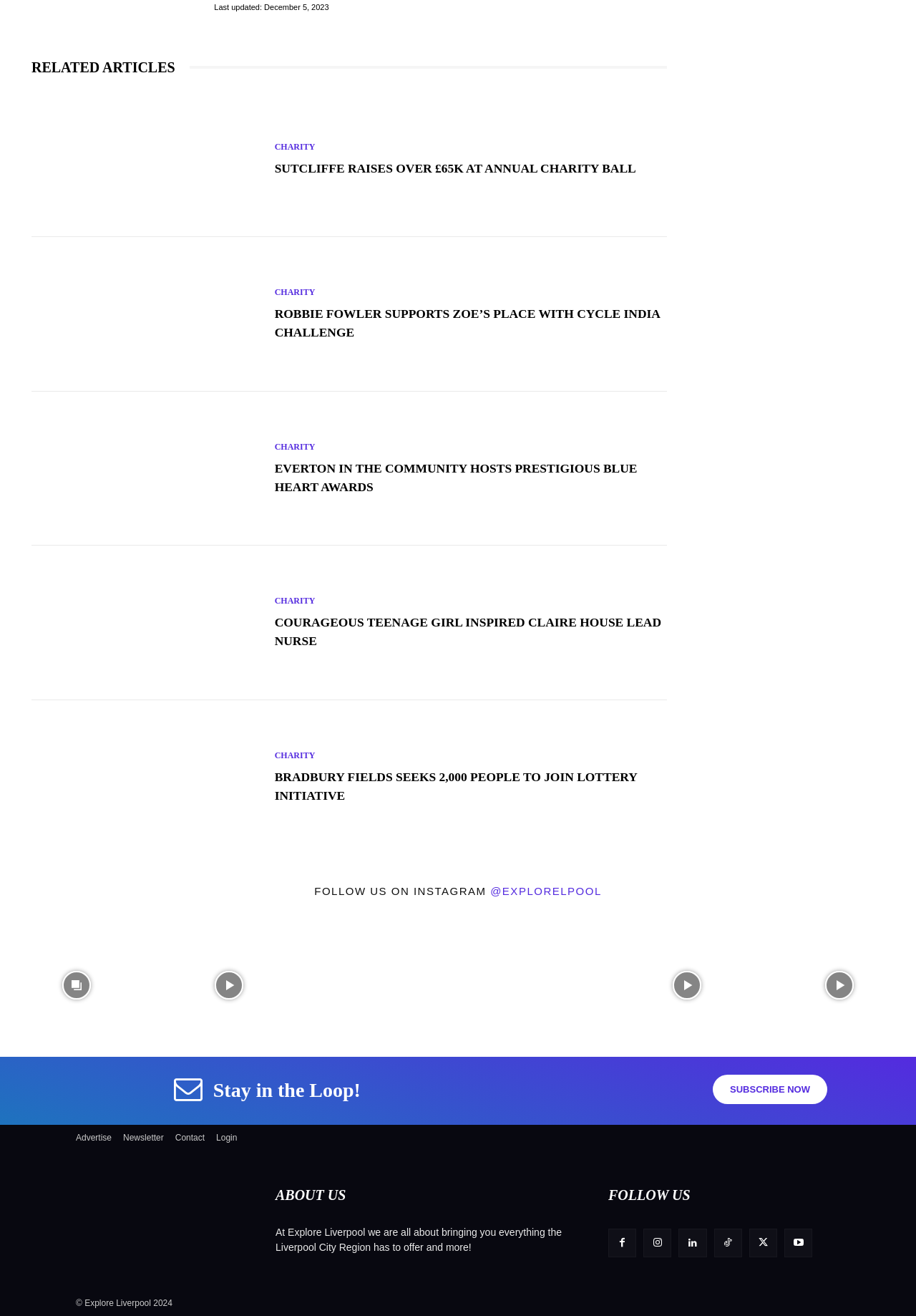What is the name of the Instagram account?
Answer the question with a detailed explanation, including all necessary information.

I found the 'FOLLOW US ON INSTAGRAM' text on the webpage, and next to it is the Instagram account name '@EXPLORELPOOL', which is the answer to this question.